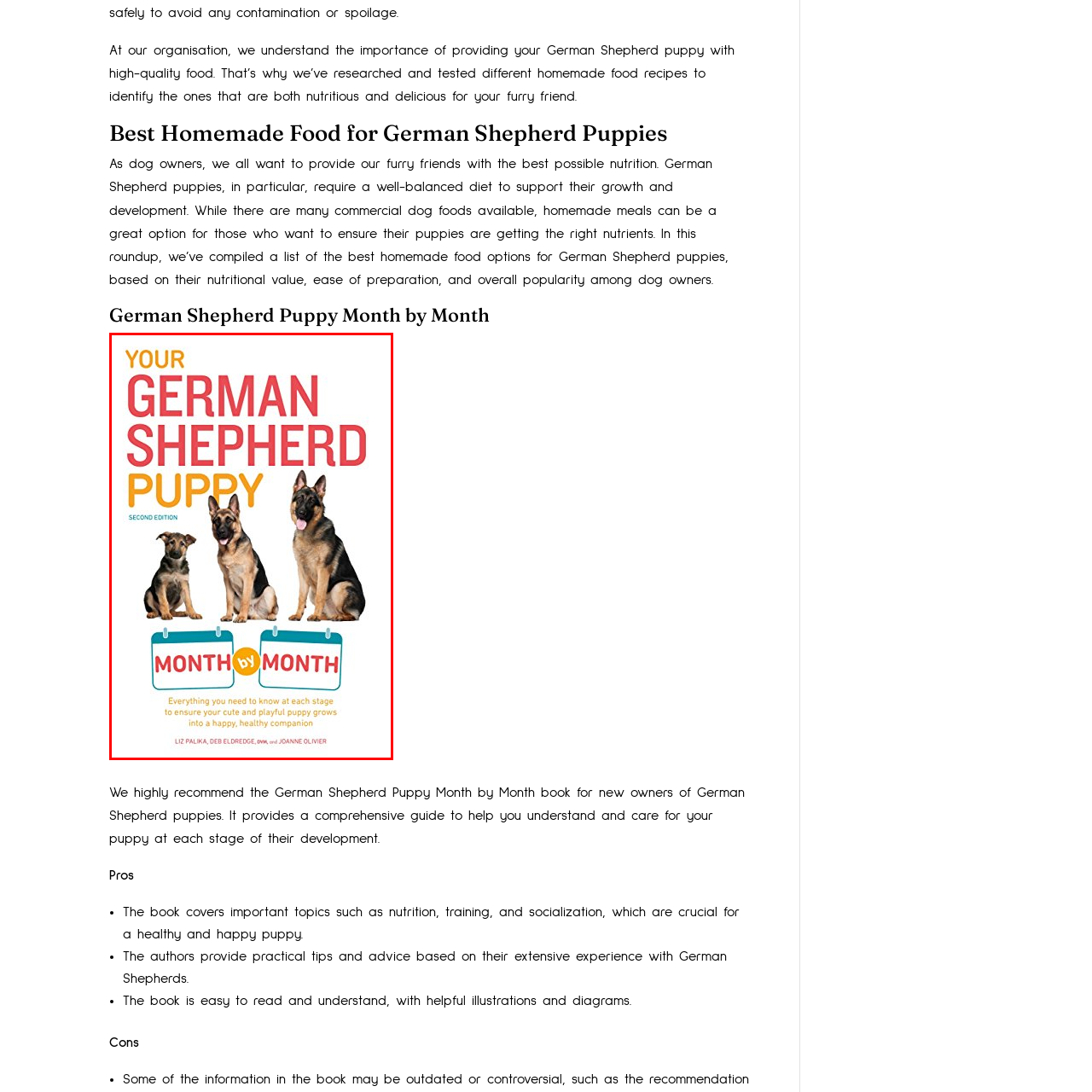How many authors wrote this book? Observe the image within the red bounding box and give a one-word or short-phrase answer.

Three